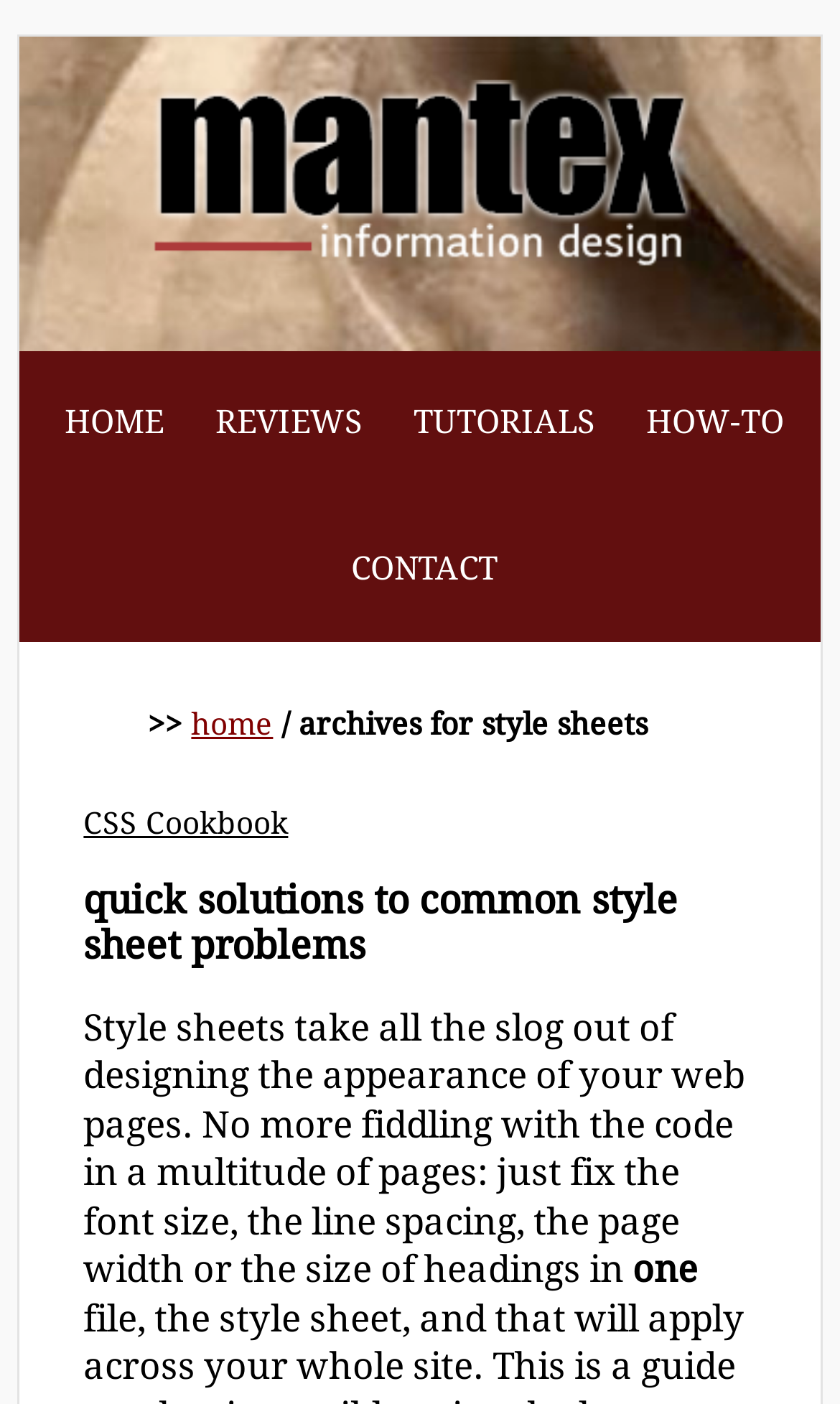What is the last word of the second paragraph?
Your answer should be a single word or phrase derived from the screenshot.

one